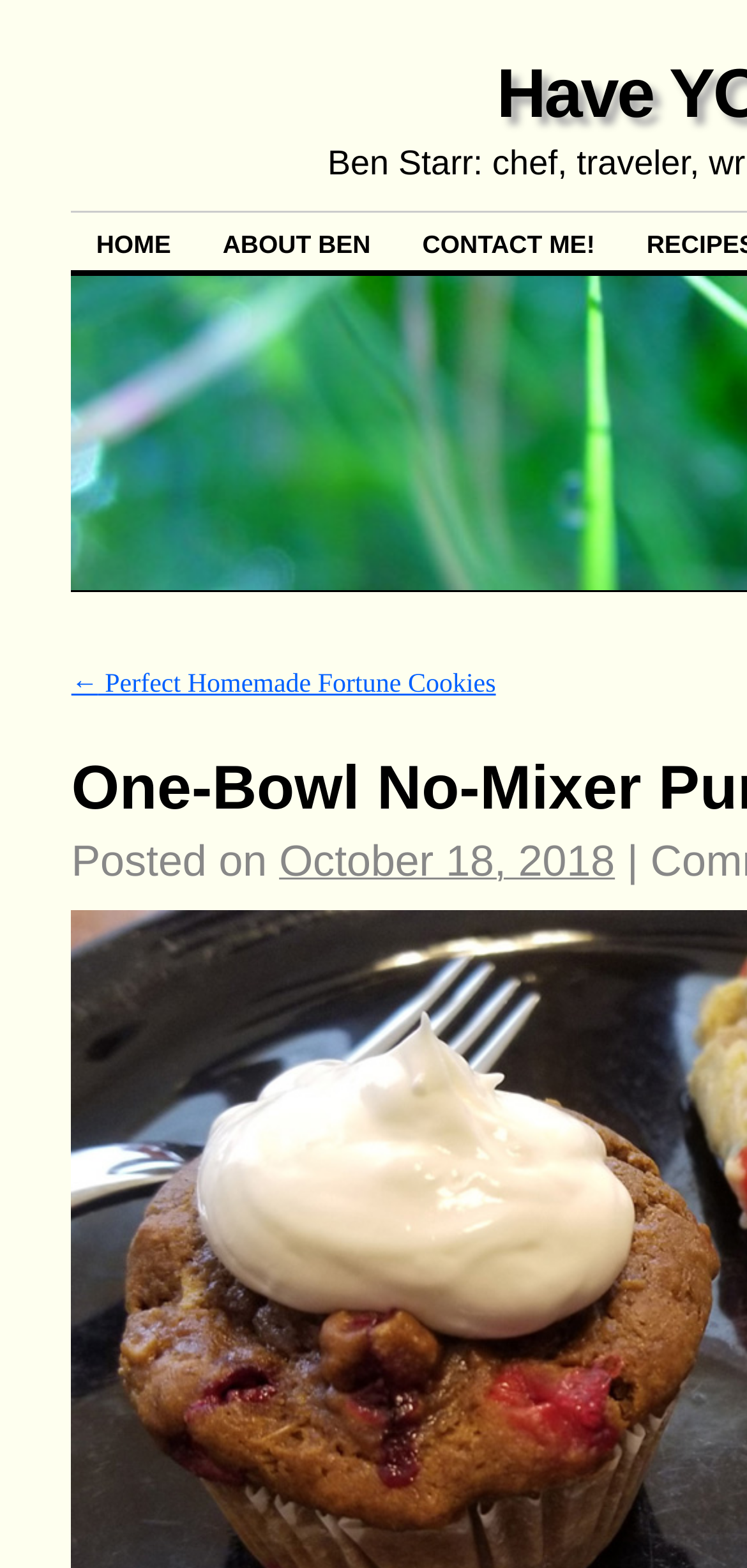Locate the bounding box coordinates for the element described below: "STaR Division". The coordinates must be four float values between 0 and 1, formatted as [left, top, right, bottom].

None